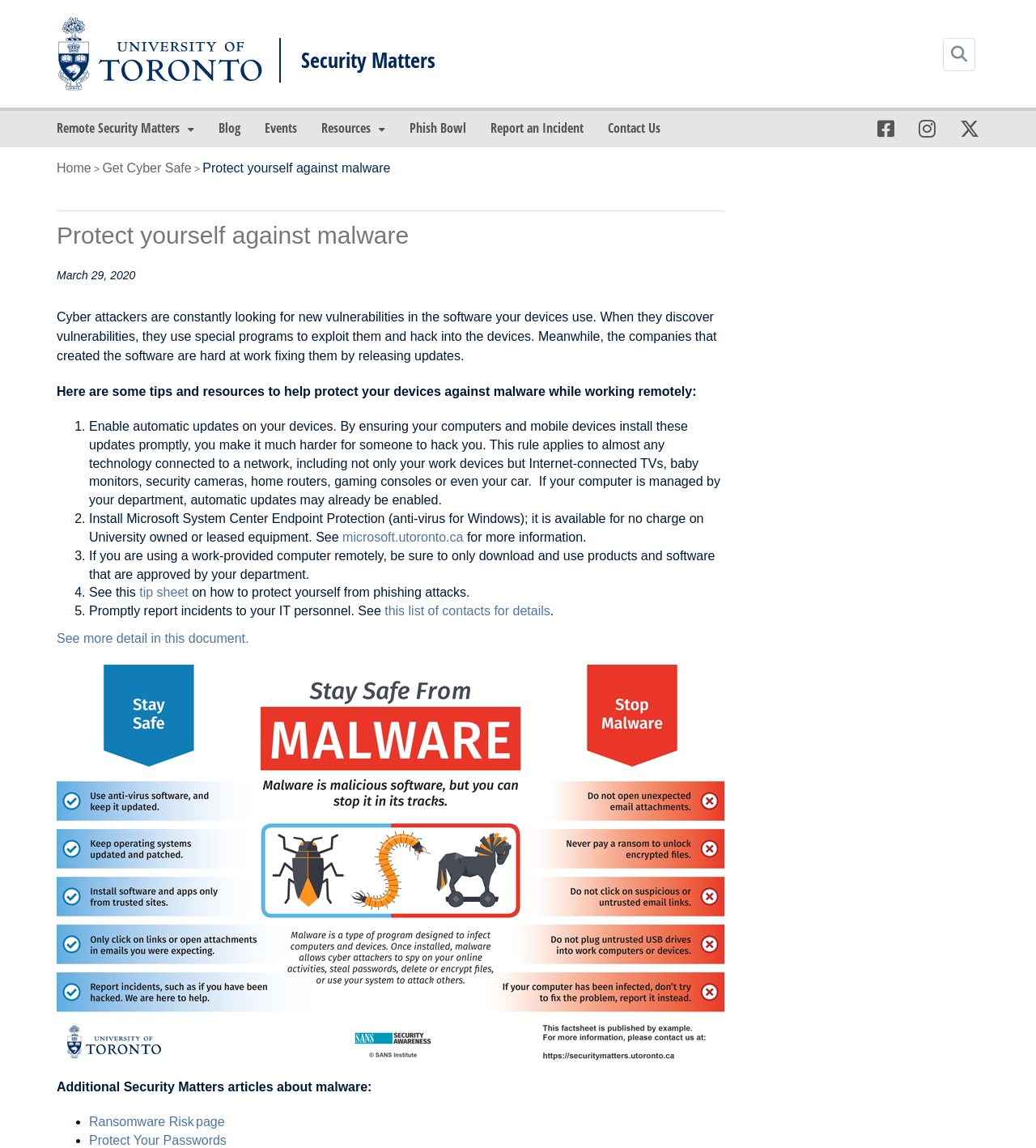Pinpoint the bounding box coordinates of the clickable element needed to complete the instruction: "Read the blog". The coordinates should be provided as four float numbers between 0 and 1: [left, top, right, bottom].

[0.199, 0.097, 0.244, 0.128]